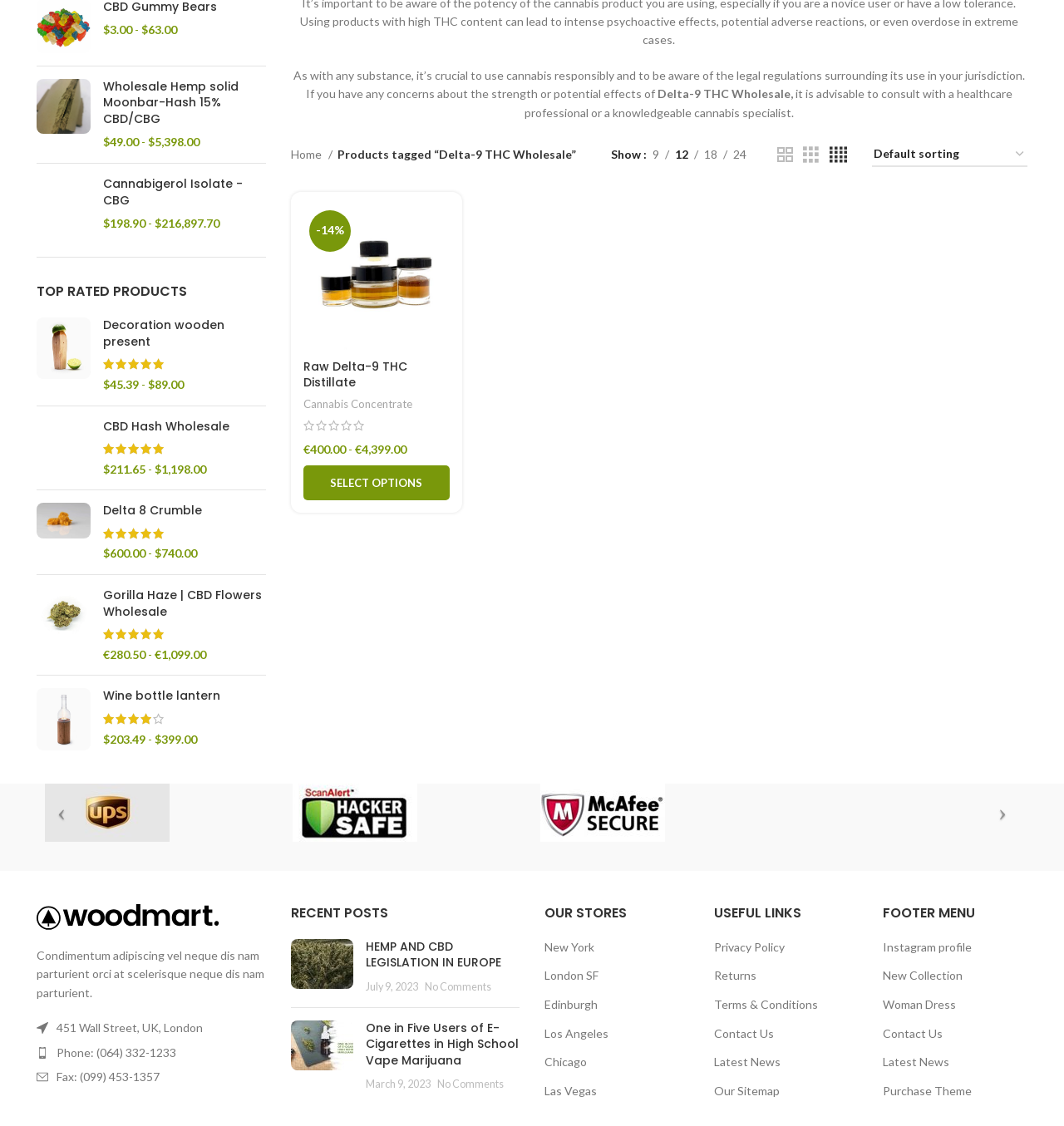Please determine the bounding box coordinates of the section I need to click to accomplish this instruction: "Select an option from the Shop order combobox".

[0.82, 0.127, 0.966, 0.148]